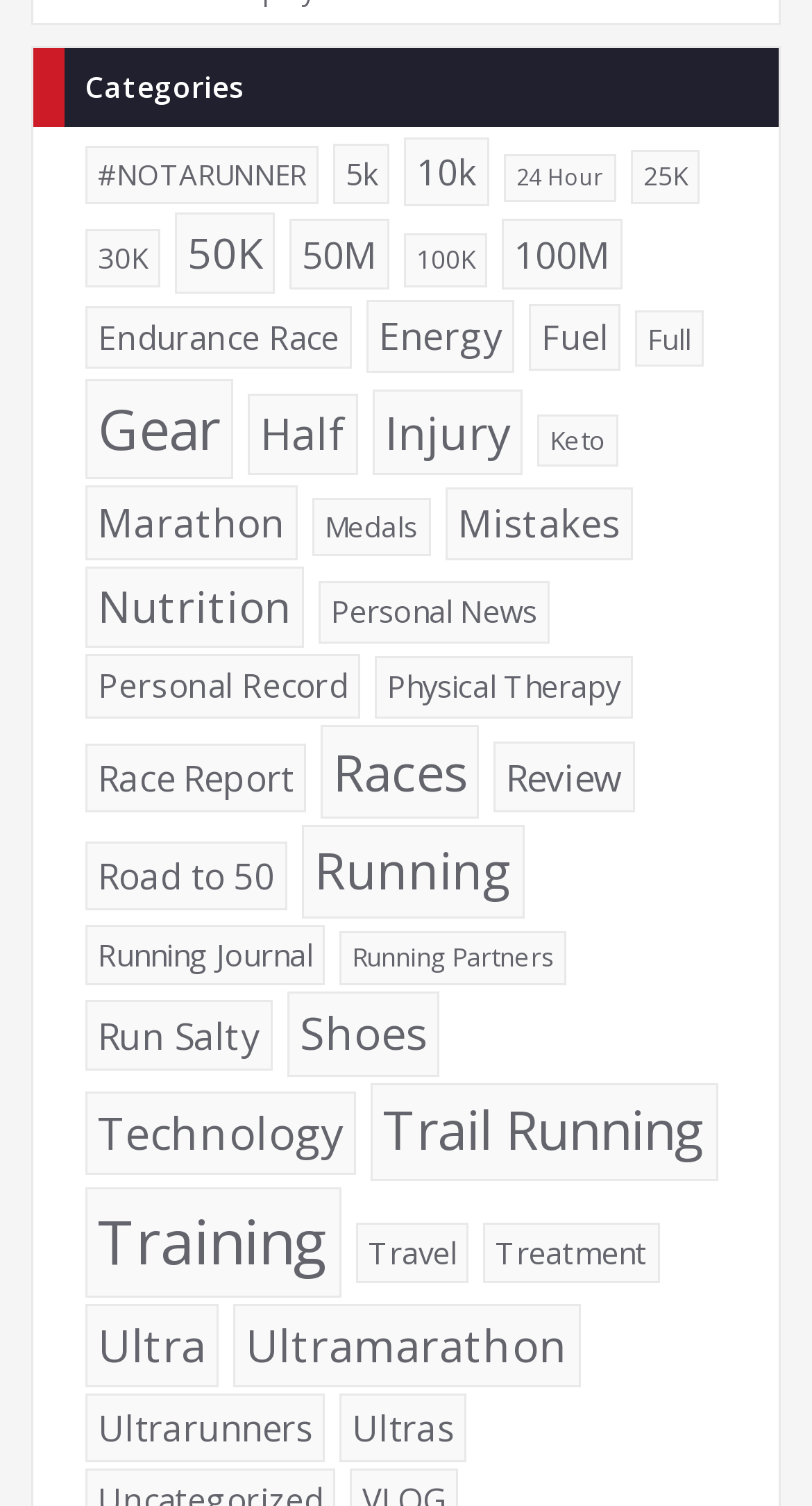Please identify the bounding box coordinates of the element's region that needs to be clicked to fulfill the following instruction: "Browse 'Shoes' reviews". The bounding box coordinates should consist of four float numbers between 0 and 1, i.e., [left, top, right, bottom].

[0.354, 0.659, 0.541, 0.715]